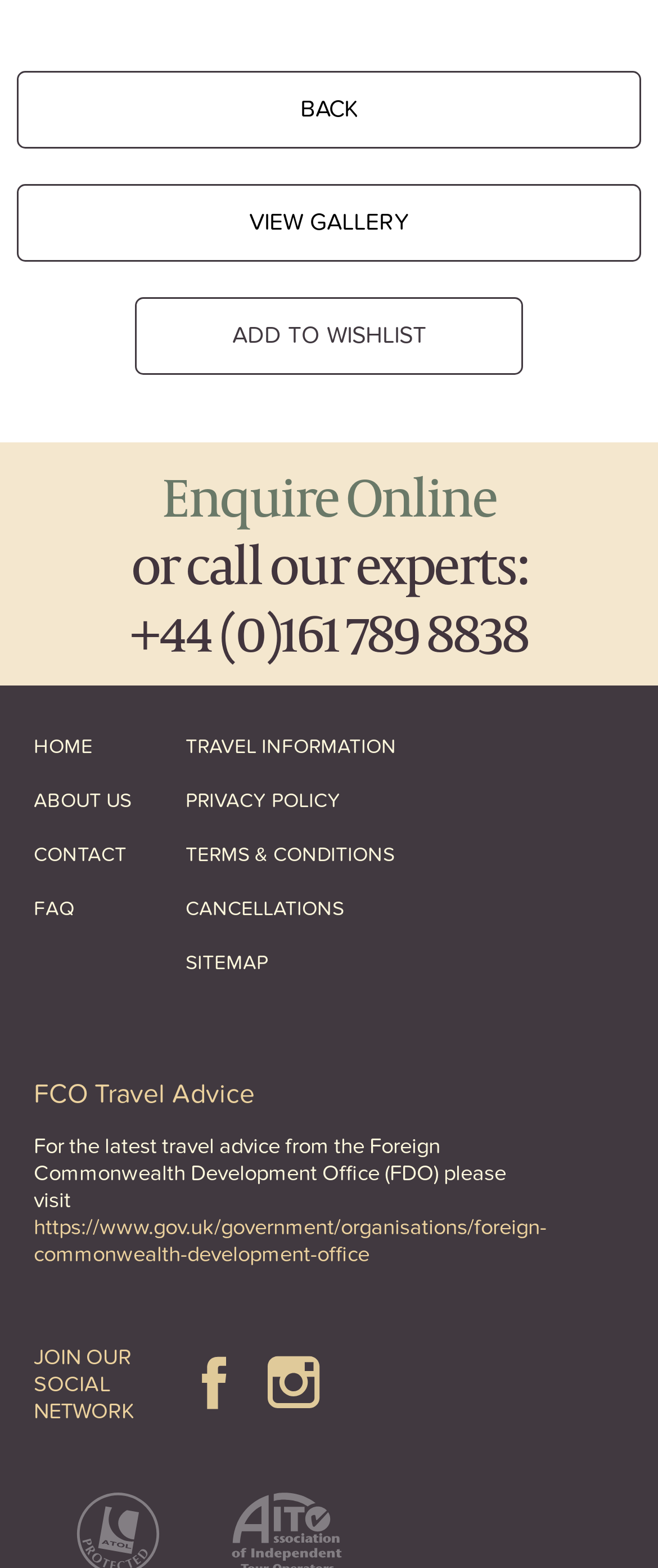What social media platforms are available to join?
Based on the image, provide your answer in one word or phrase.

Facebook and Instagram